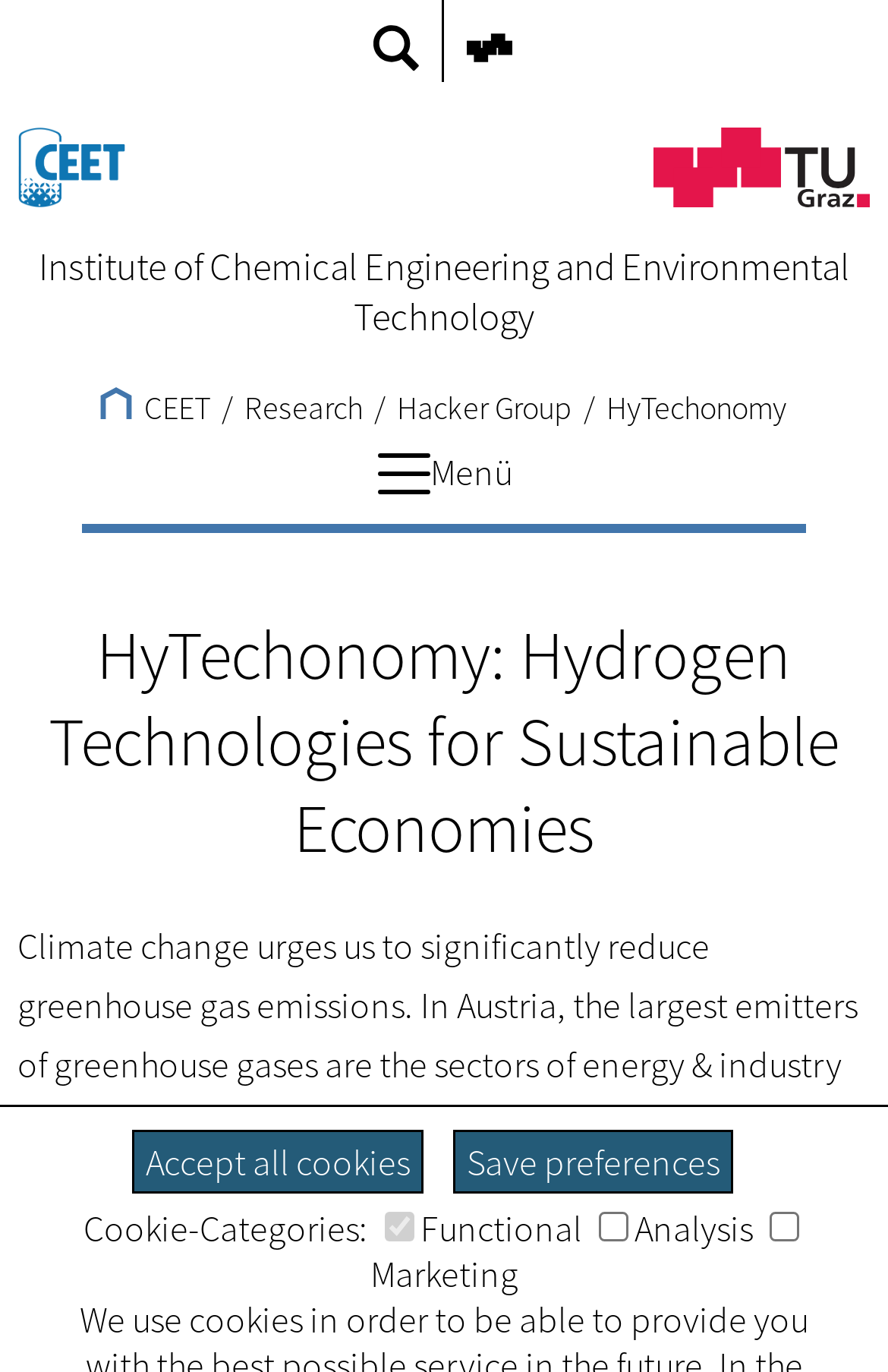What is the main heading displayed on the webpage? Please provide the text.

HyTechonomy: Hydrogen Technologies for Sustainable Economies